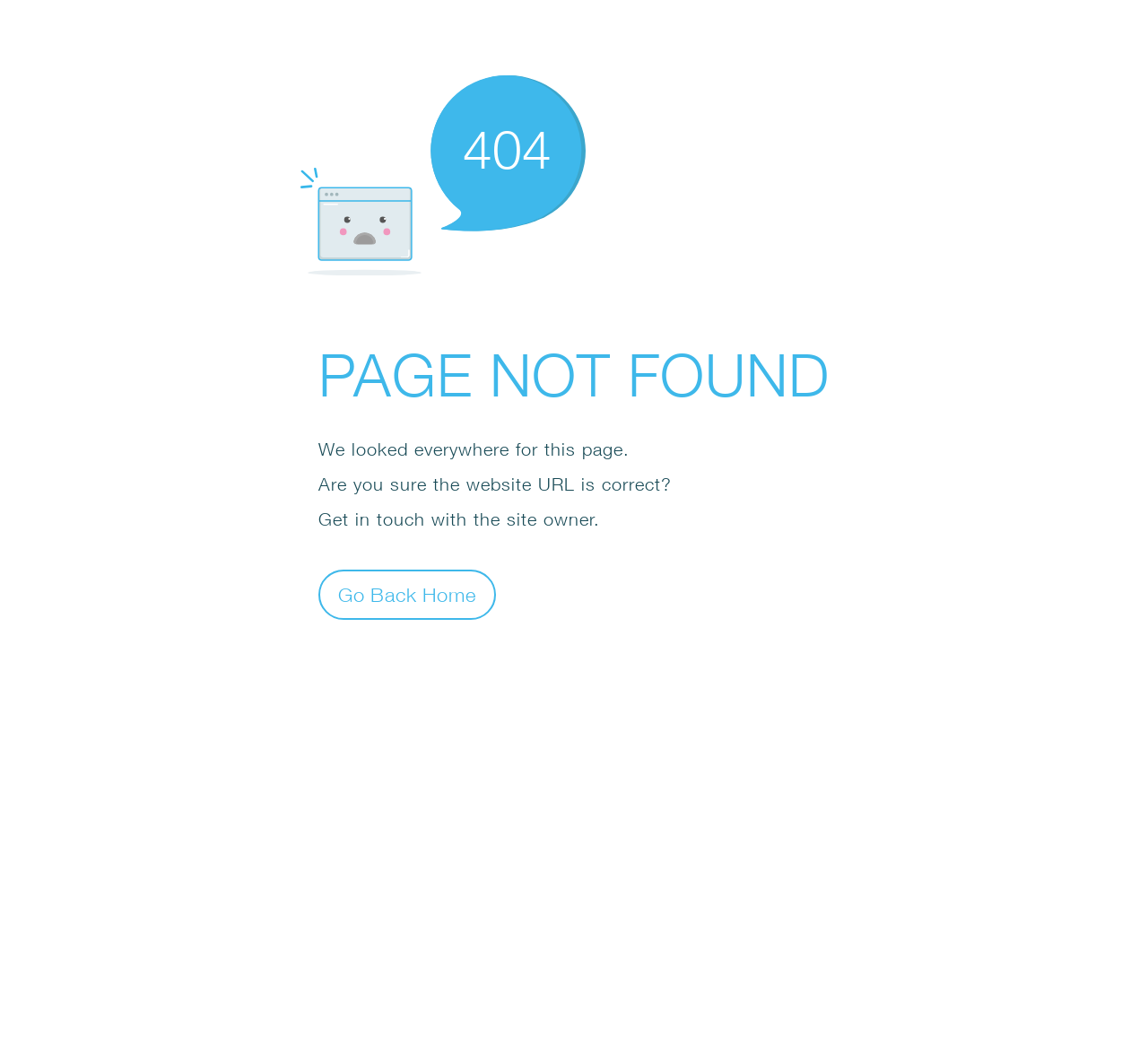Provide a thorough and detailed response to the question by examining the image: 
Who can the user contact for help?

The user can contact the site owner for help, as suggested by the text 'Get in touch with the site owner', implying that the site owner may be able to assist with resolving the issue.